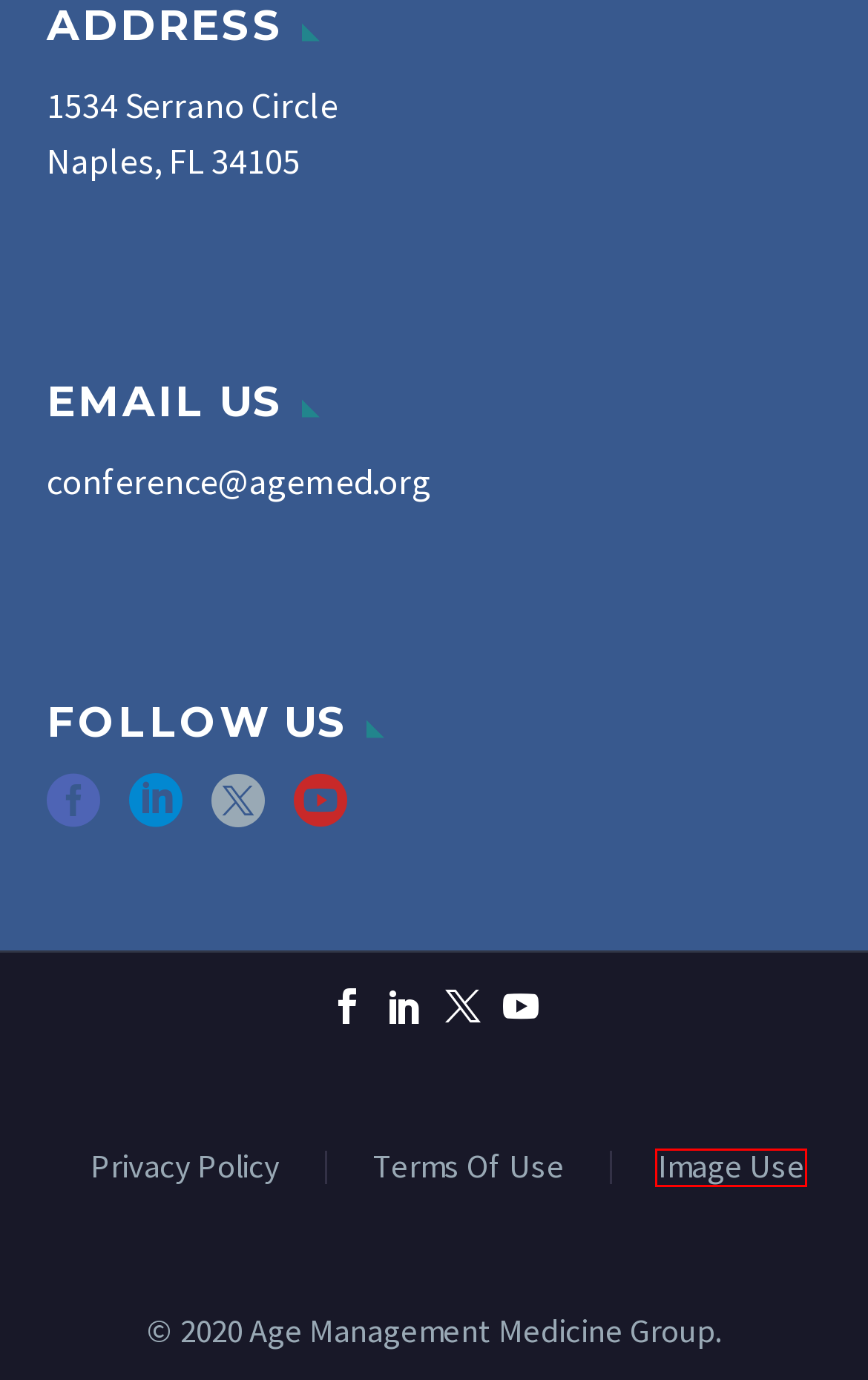Observe the screenshot of a webpage with a red bounding box highlighting an element. Choose the webpage description that accurately reflects the new page after the element within the bounding box is clicked. Here are the candidates:
A. Image Use - Age Management Medicine Group (AMMG)
B. Privacy Policy - Age Management Medicine Group (AMMG)
C. Cart - Age Management Medicine Group (AMMG)
D. Age Management Medicine April 2019 Faculty | AMMG
E. Online Education in Age Management Medicine | AMMG
F. Terms Of Use - Age Management Medicine Group (AMMG)
G. CME Conferences Age Management Medicine | AMMG
H. CME Certification: Age Management Medicine | AMMG

A